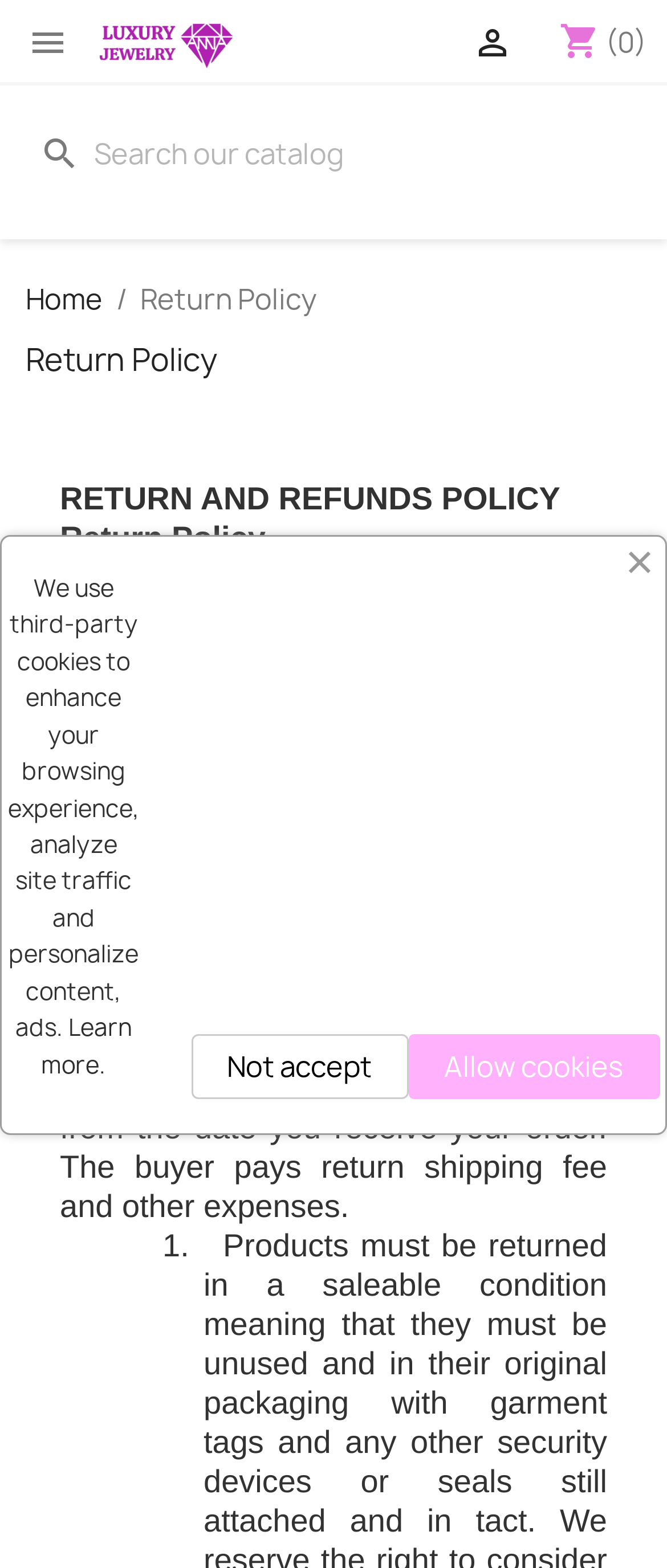Offer a detailed account of what is visible on the webpage.

This webpage is about the Return Policy of Luxury Diamond Jewelry Estore. At the top, there is a header section with a logo of the estore on the left, a search bar on the right, and a navigation link to the "Home" page. Below the header, the title "Return Policy" is prominently displayed.

The main content of the page is divided into sections. The first section has a heading "Return Policy" and explains that returns and refunds are possible. It also mentions that the items must be returned within 2 days from the date of receipt, and the buyer is responsible for the return shipping fee.

Below this section, there is a list of rules or guidelines for returns, with each point numbered. The text is quite detailed, explaining the conditions for returns, exchanges, and refunds.

At the bottom of the page, there is a notice about the use of third-party cookies to enhance the browsing experience, analyze site traffic, and personalize content and ads. There are links to "Learn more" about this policy, as well as options to "Allow cookies" or "Not accept" them.

Throughout the page, there are no images other than the logo of the estore in the header section. The layout is clean, with clear headings and concise text, making it easy to read and understand the return policy.